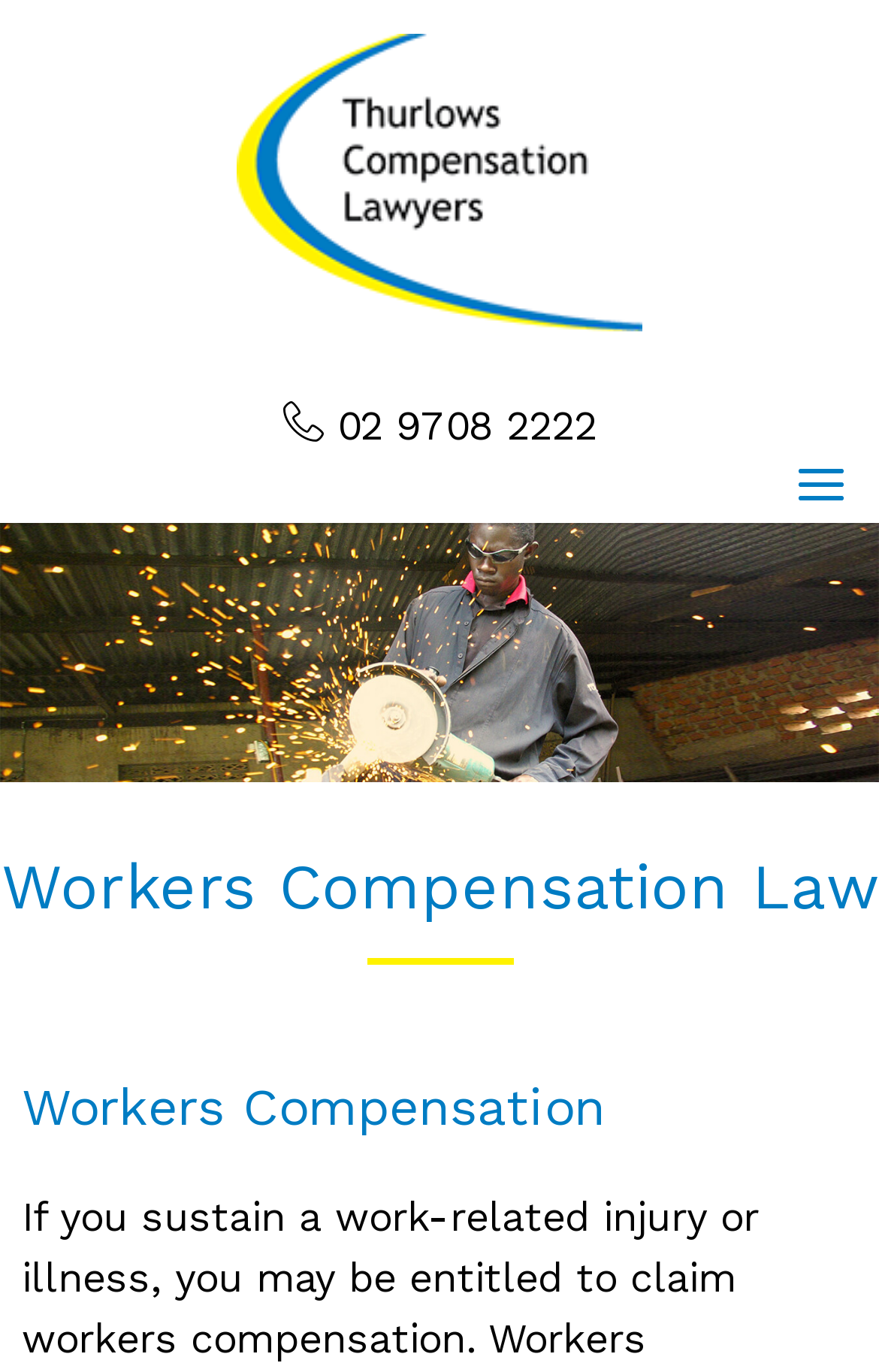Use one word or a short phrase to answer the question provided: 
What is the main topic of the webpage?

Workers Compensation Law